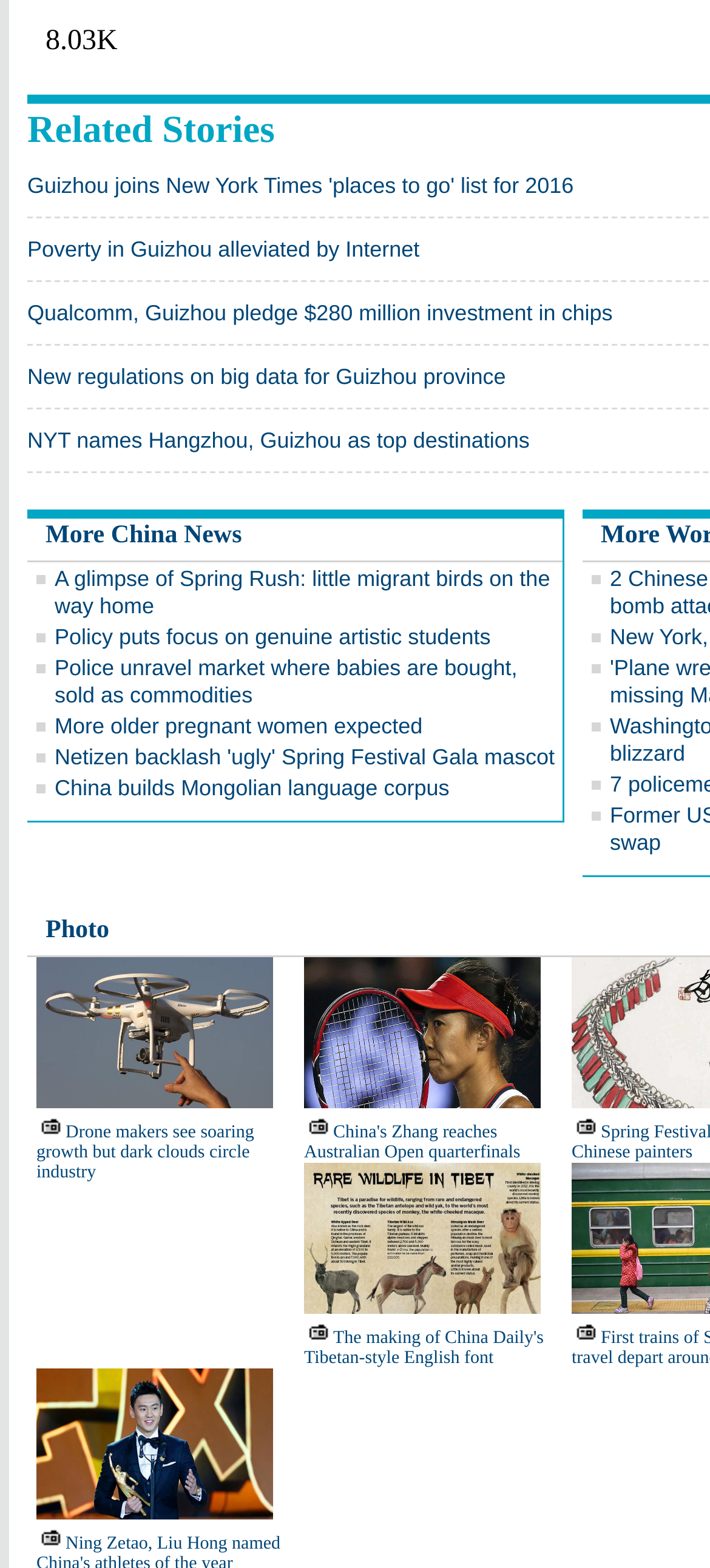Using the webpage screenshot and the element description Main Menu, determine the bounding box coordinates. Specify the coordinates in the format (top-left x, top-left y, bottom-right x, bottom-right y) with values ranging from 0 to 1.

None